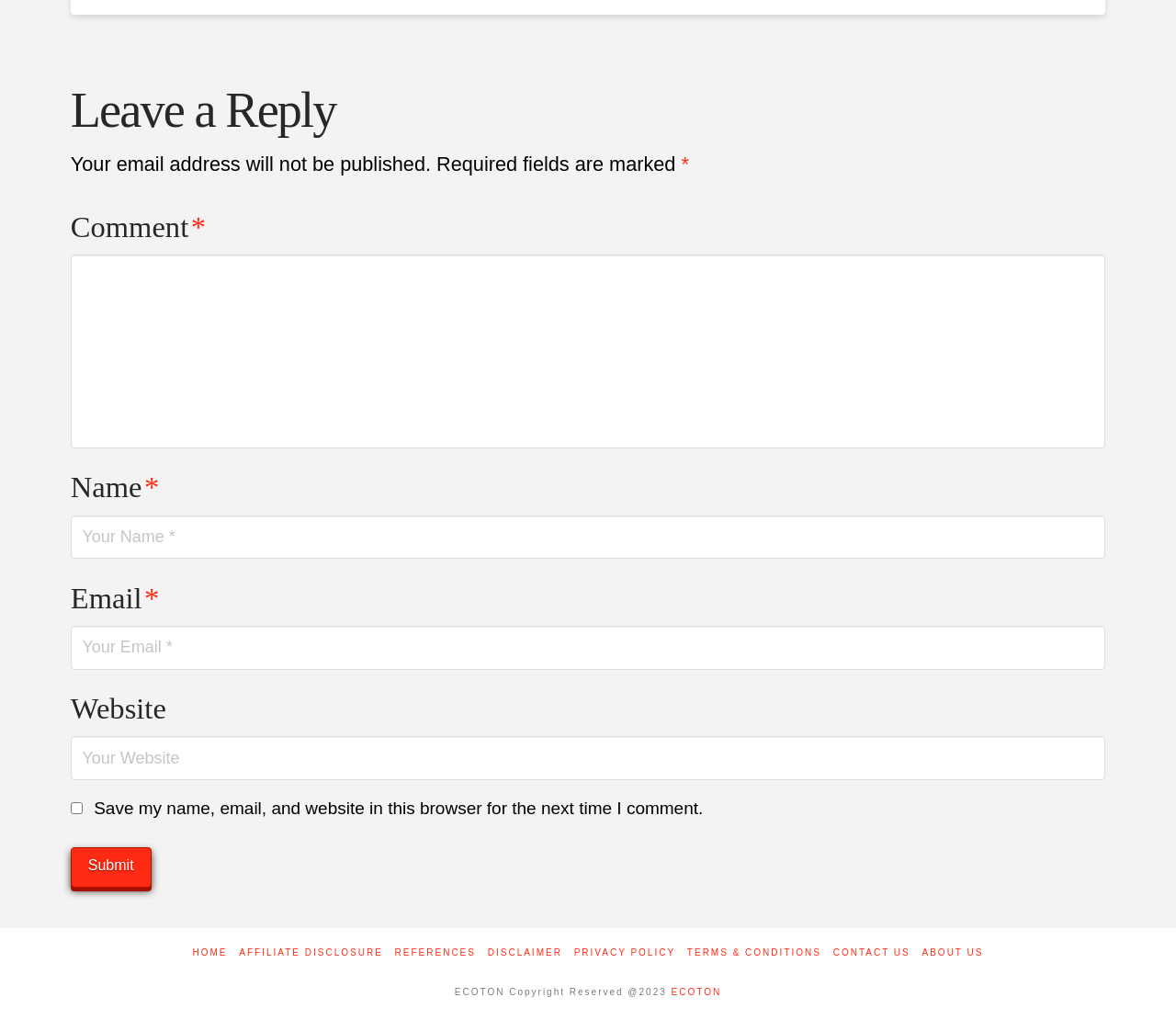Predict the bounding box coordinates of the area that should be clicked to accomplish the following instruction: "Submit the form". The bounding box coordinates should consist of four float numbers between 0 and 1, i.e., [left, top, right, bottom].

[0.06, 0.83, 0.129, 0.871]